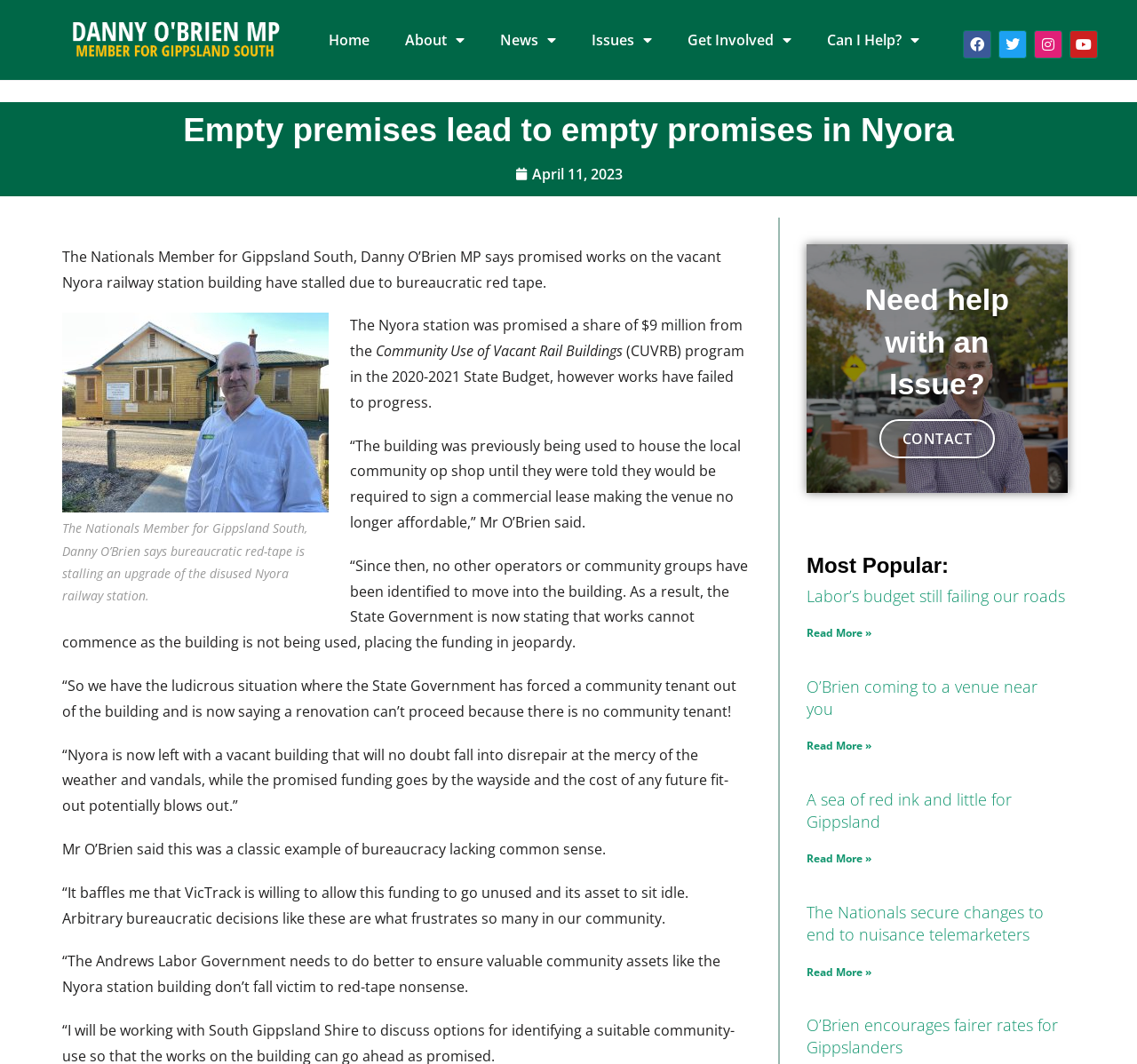Find the bounding box of the element with the following description: "Get Involved". The coordinates must be four float numbers between 0 and 1, formatted as [left, top, right, bottom].

[0.589, 0.018, 0.712, 0.057]